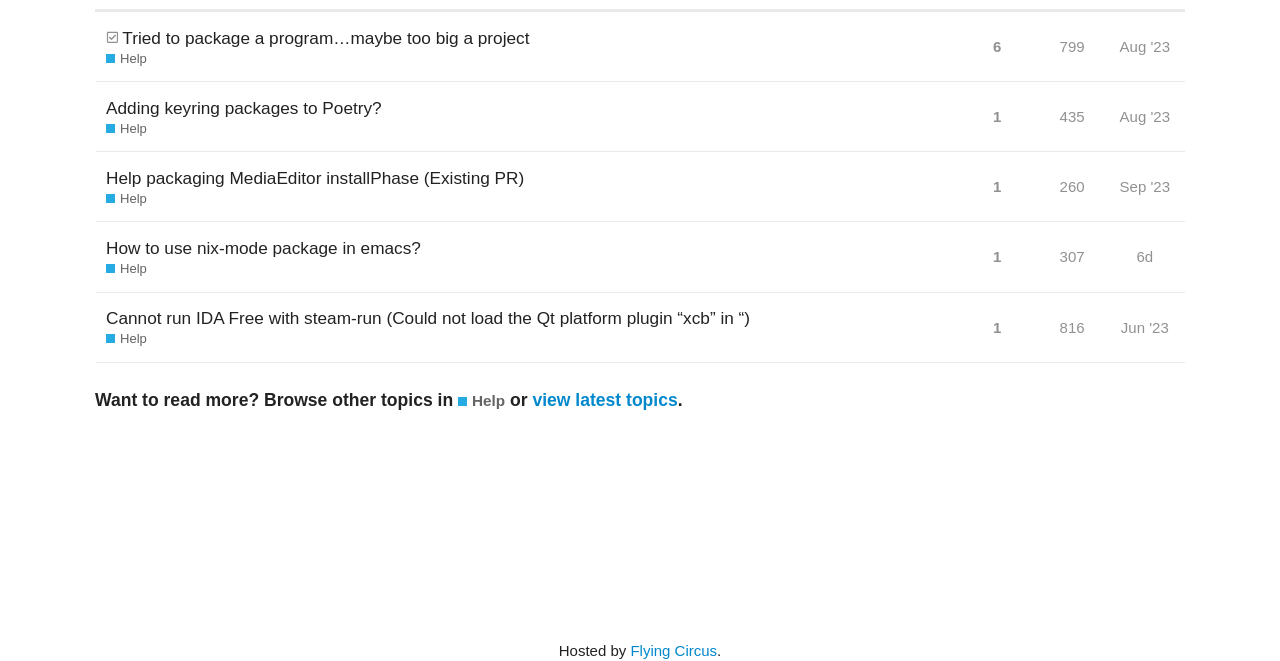Highlight the bounding box of the UI element that corresponds to this description: "Aug '23".

[0.871, 0.141, 0.918, 0.212]